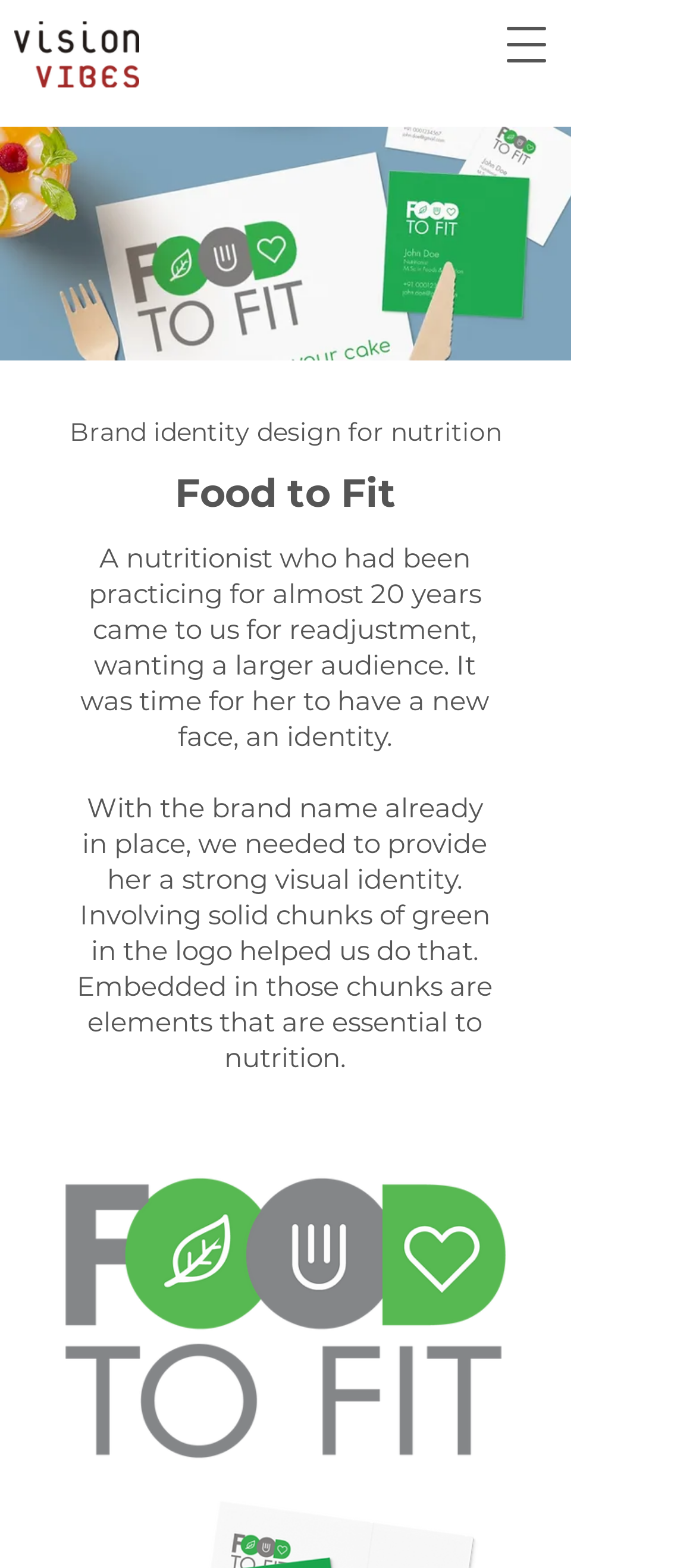Use a single word or phrase to answer the question: What is the color used in the logo of Food to Fit?

Green